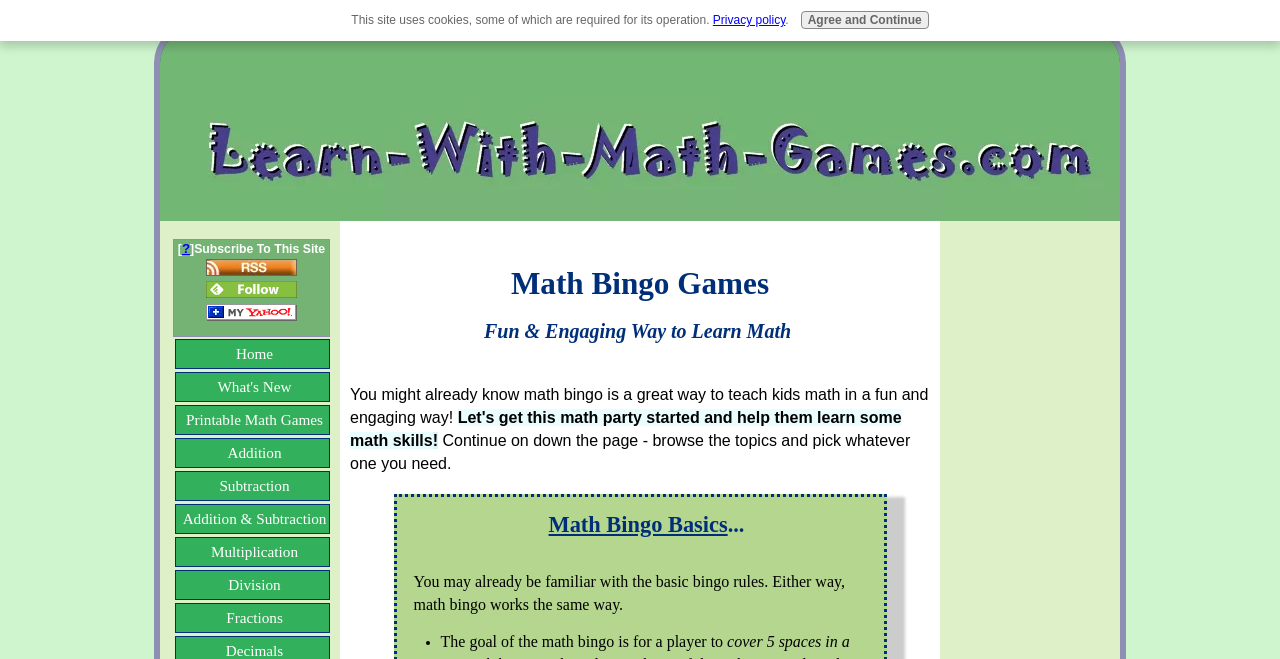Can you determine the bounding box coordinates of the area that needs to be clicked to fulfill the following instruction: "Subscribe to this site"?

[0.149, 0.367, 0.254, 0.388]